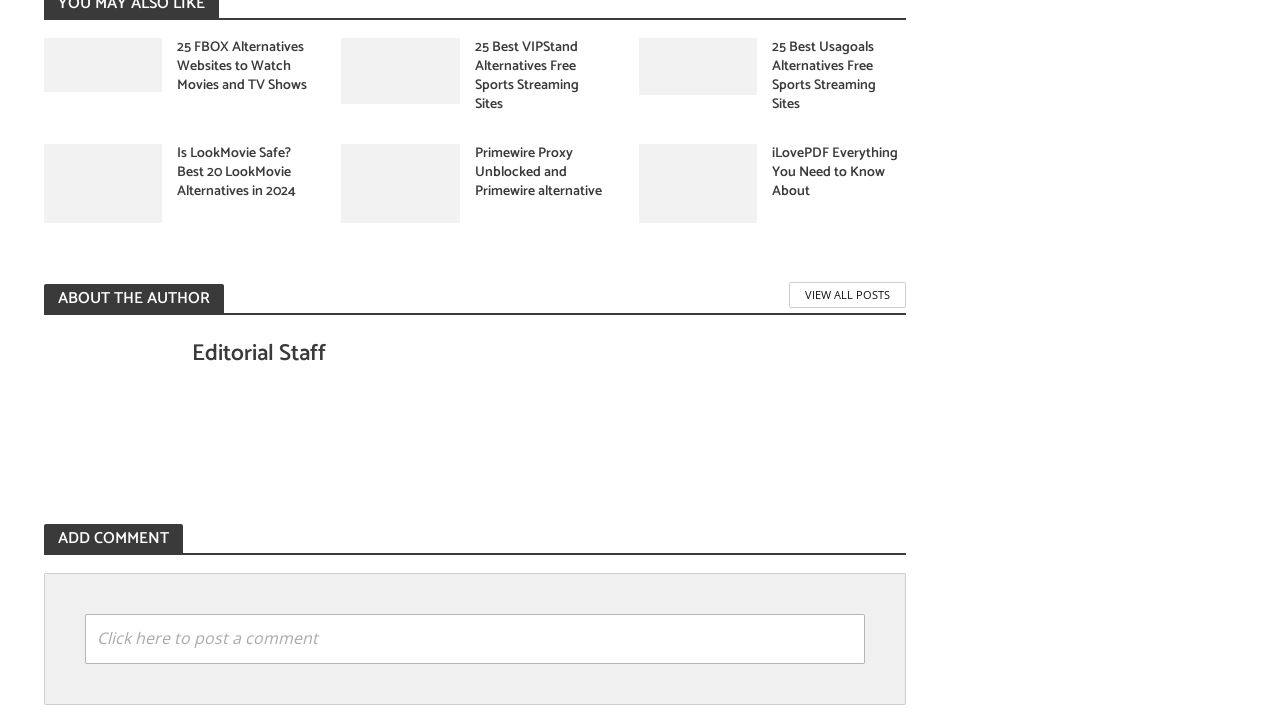Please identify the bounding box coordinates of the element on the webpage that should be clicked to follow this instruction: "Read about LookMovie". The bounding box coordinates should be given as four float numbers between 0 and 1, formatted as [left, top, right, bottom].

[0.034, 0.238, 0.127, 0.27]